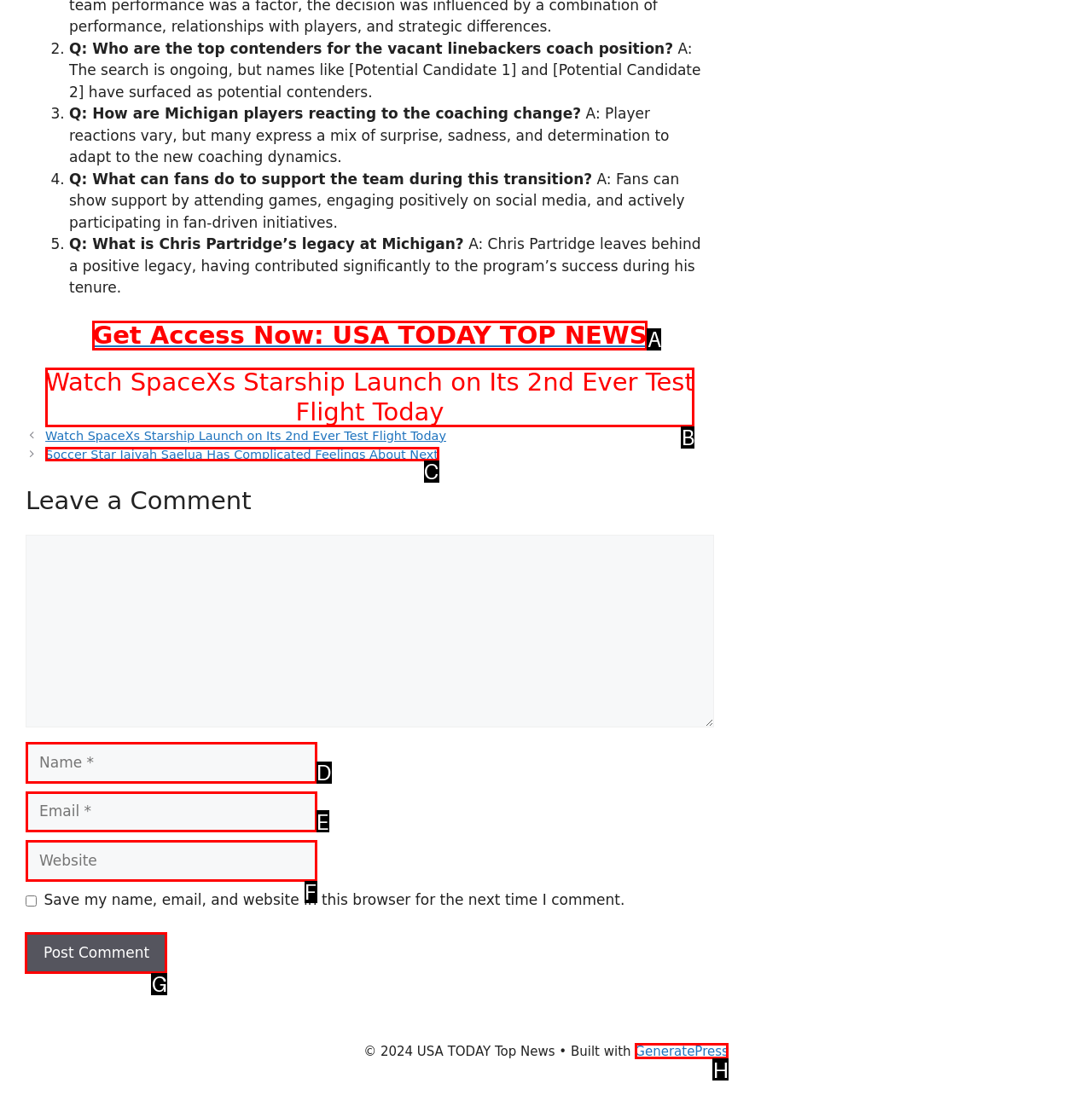Select the letter of the UI element you need to click on to fulfill this task: Click on 'Post Comment'. Write down the letter only.

G